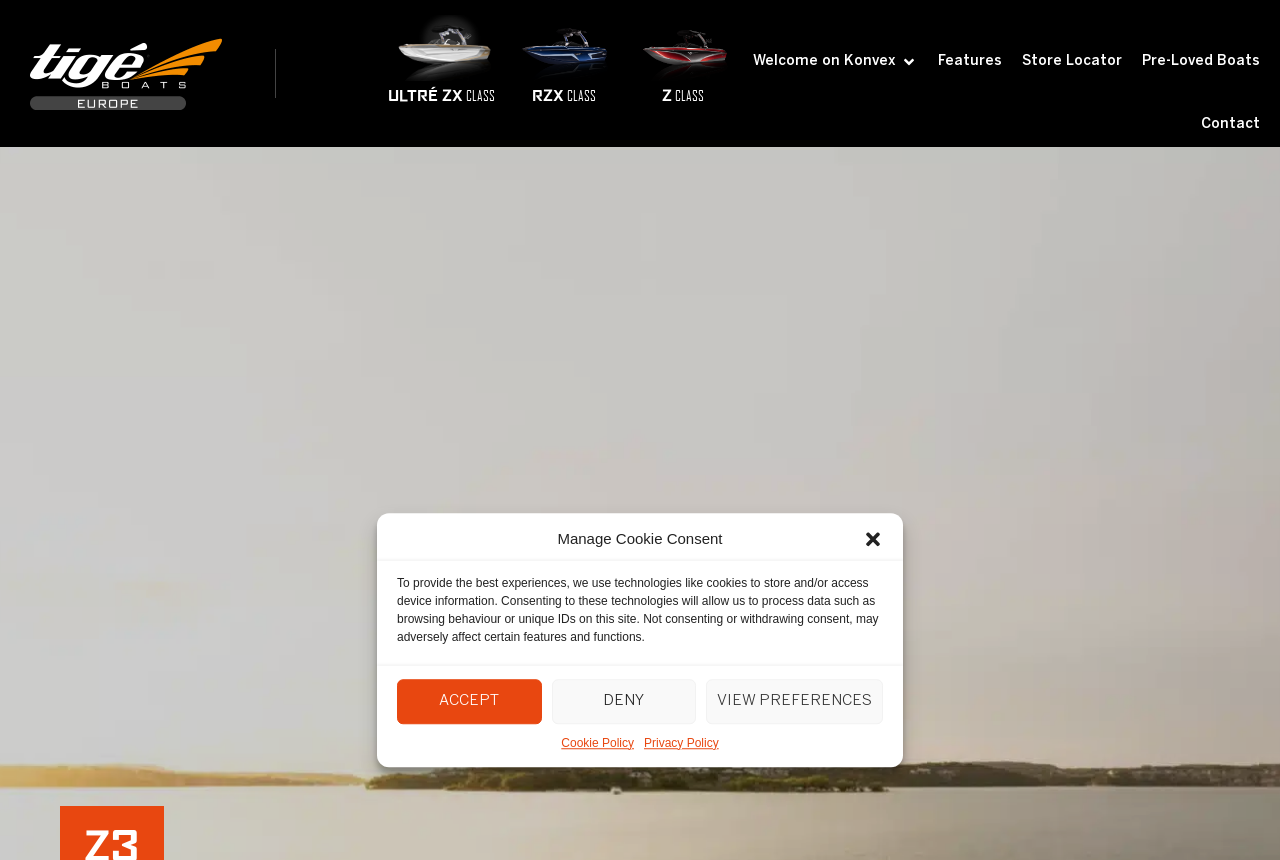Give a one-word or phrase response to the following question: Is there a link to a store locator?

Yes